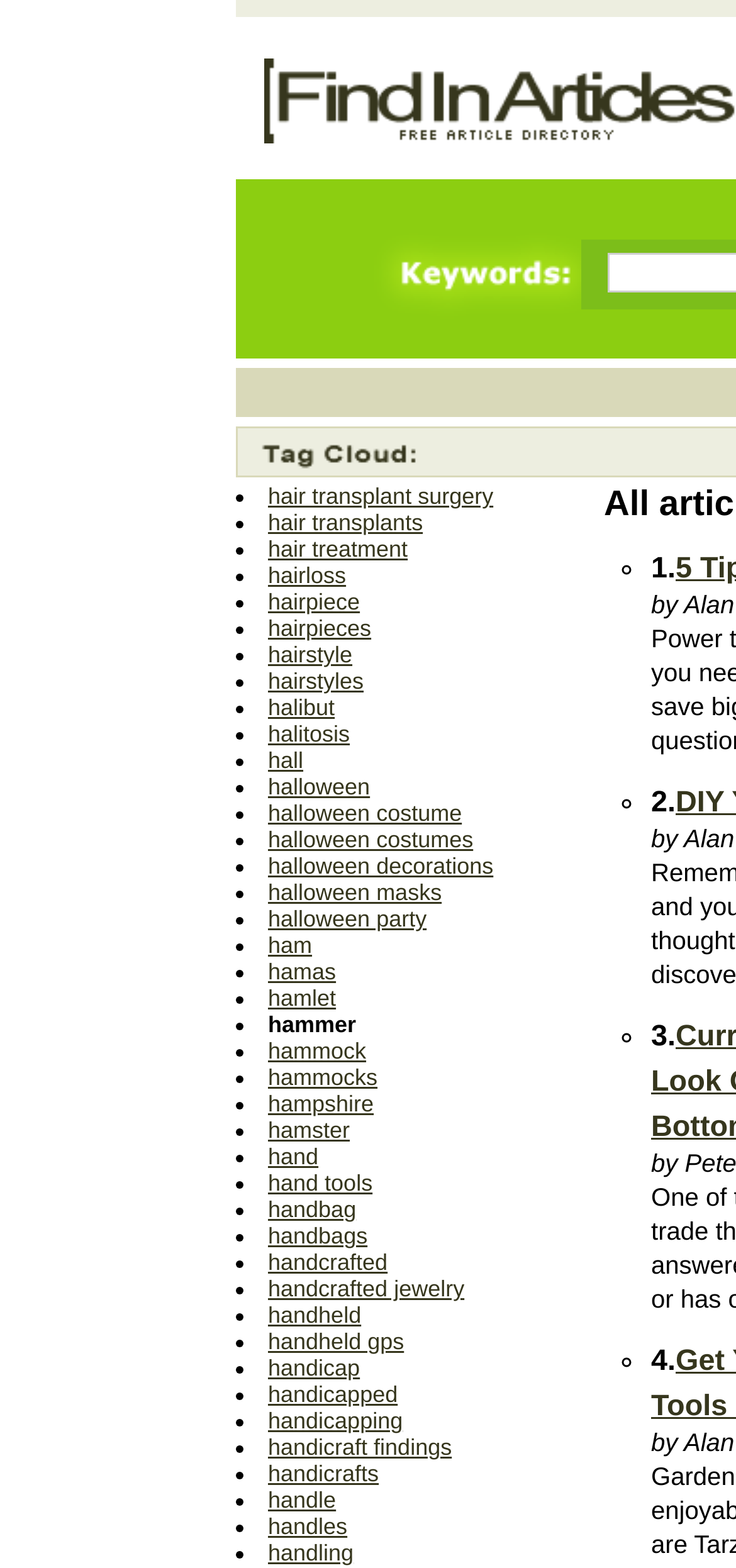Give a detailed account of the webpage's layout and content.

This webpage appears to be a list of keywords or search terms related to various topics. The page is dominated by a long list of links, each preceded by a bullet point (represented by a ListMarker element). The links are arranged in a vertical column, with each link positioned below the previous one.

At the top of the page, there is a small amount of whitespace, followed by a single StaticText element containing a non-breaking space character. This is likely a formatting element rather than actual content.

The list of links begins immediately below the whitespace, with each link separated from the previous one by a small gap. The links themselves are quite diverse, covering topics such as hair care, holidays, tools, and handicrafts. Each link is a separate UI element, with its own bounding box coordinates.

There are no images on the page, and the overall layout is quite simple, with a focus on presenting a long list of links in a clear and readable format.